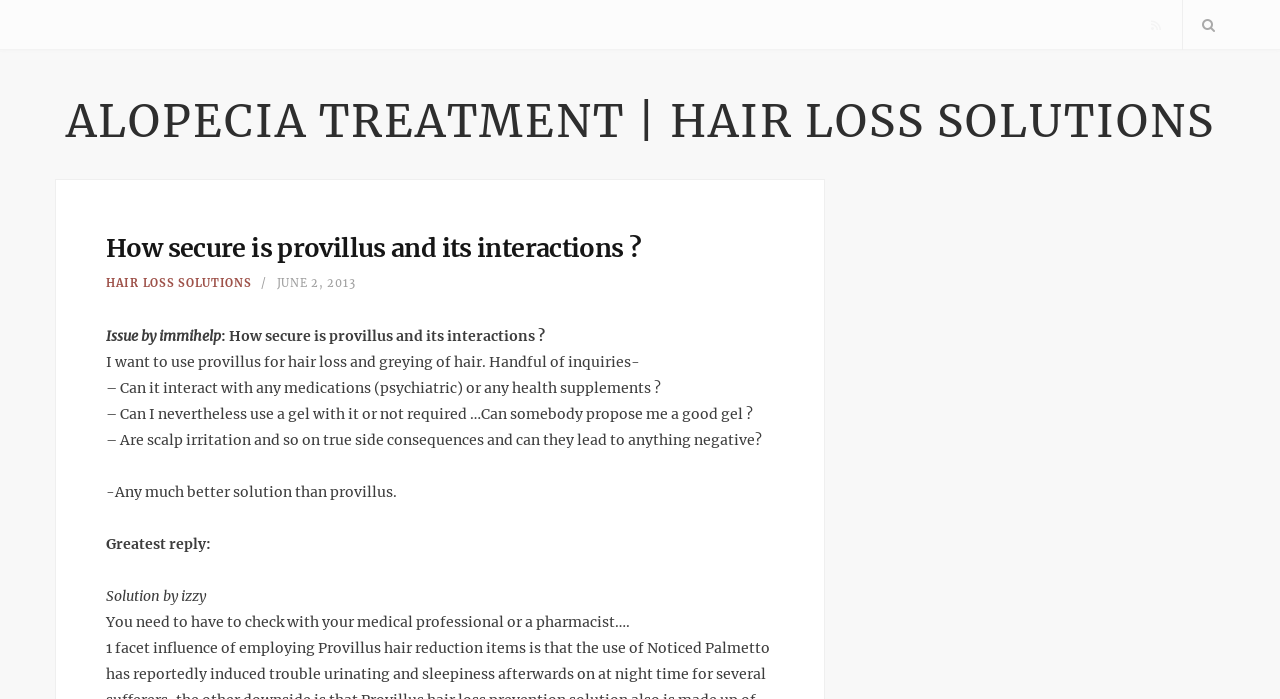Locate the UI element described by Hair Loss Solutions in the provided webpage screenshot. Return the bounding box coordinates in the format (top-left x, top-left y, bottom-right x, bottom-right y), ensuring all values are between 0 and 1.

[0.083, 0.394, 0.197, 0.414]